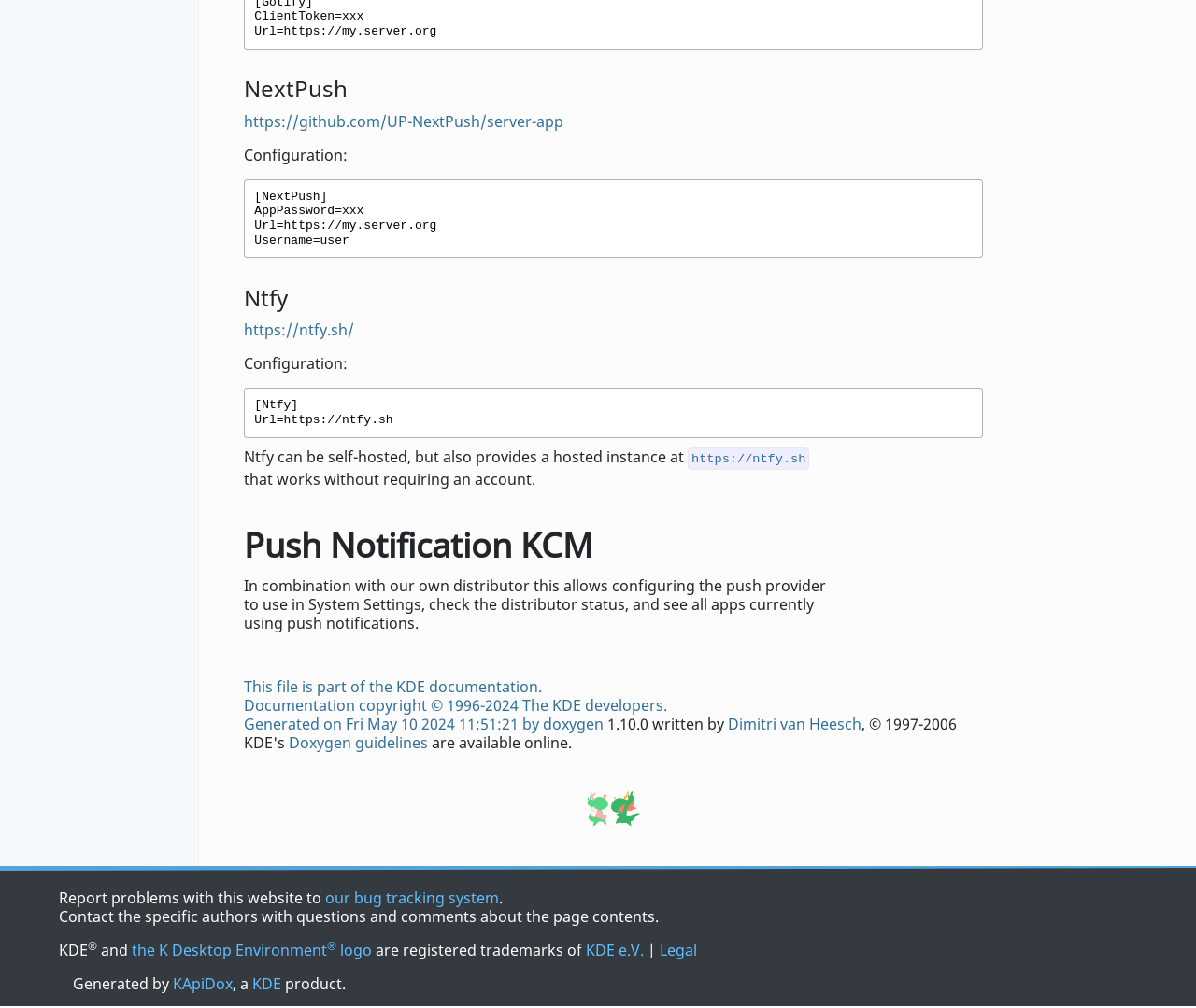Carefully observe the image and respond to the question with a detailed answer:
What is the name of the tool used to generate the webpage?

The tool used to generate the webpage is mentioned in the link element 'Generated by KApiDox' with bounding box coordinates [0.061, 0.965, 0.145, 0.986].